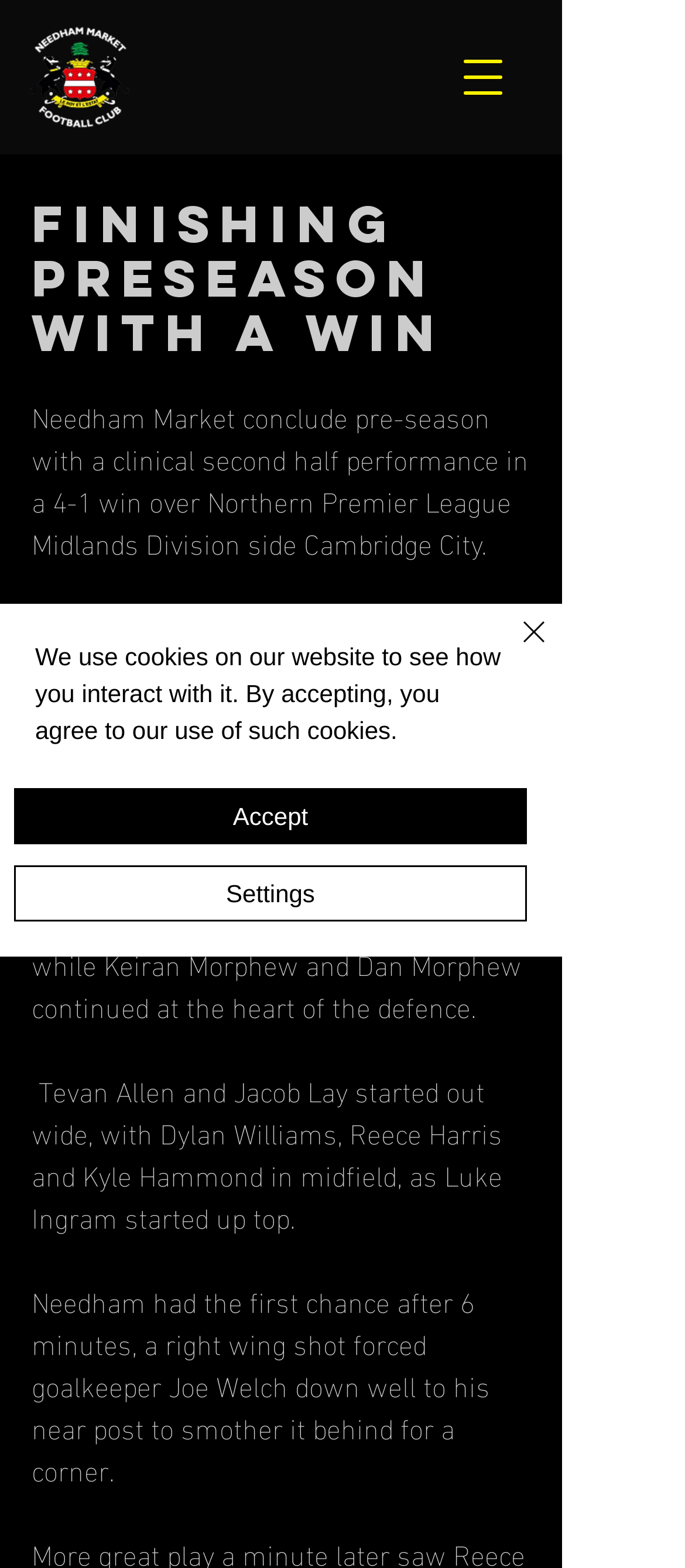Who is the goalkeeper of Cambridge City?
From the details in the image, provide a complete and detailed answer to the question.

The goalkeeper of Cambridge City is mentioned in the fourth paragraph of the article, which states 'Needham had the first chance after 6 minutes, a right wing shot forced goalkeeper Joe Welch down well to his near post to smother it behind for a corner.'